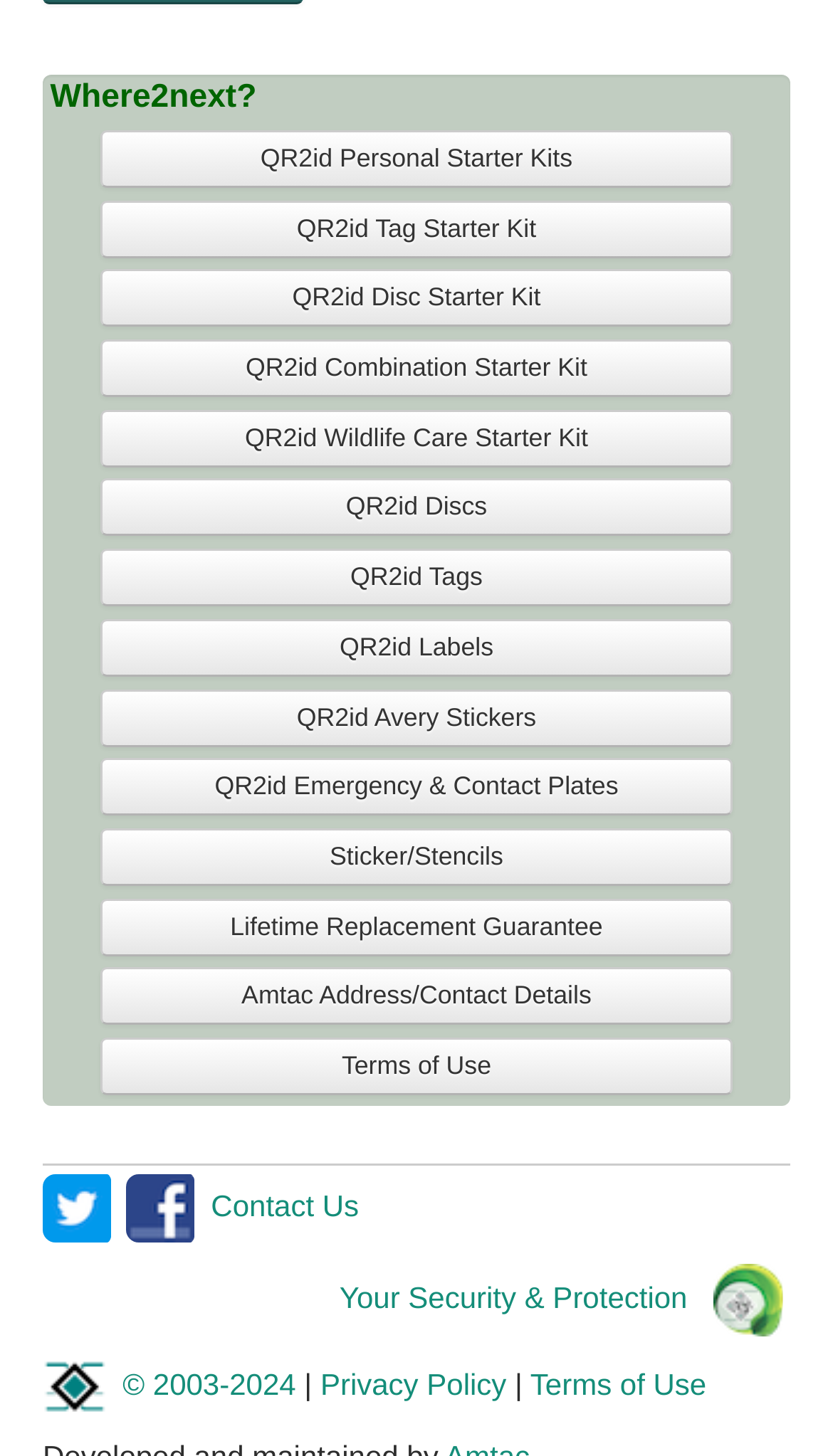Specify the bounding box coordinates of the area to click in order to follow the given instruction: "Click on QR2id Personal Starter Kits."

[0.12, 0.089, 0.88, 0.129]